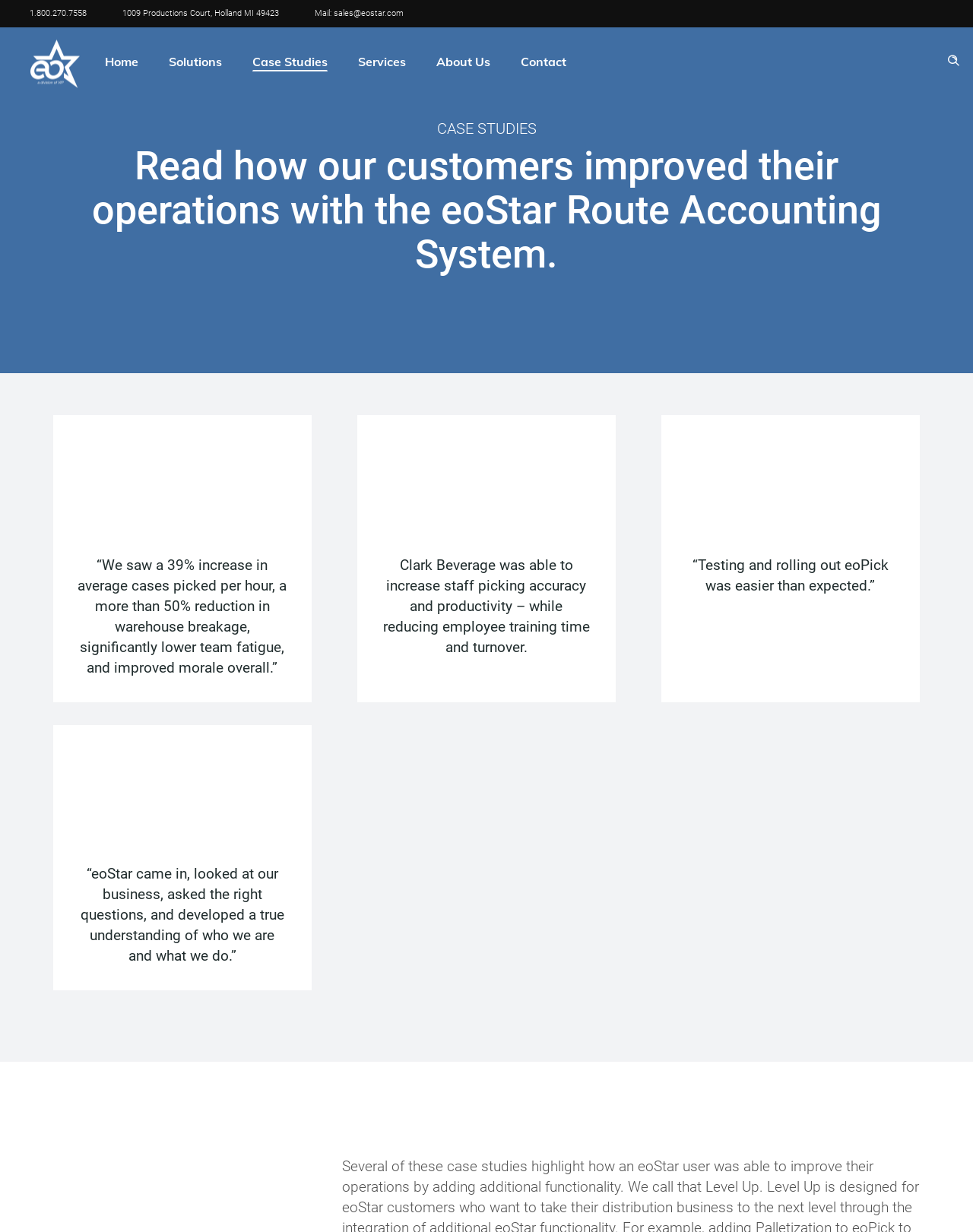Locate and provide the bounding box coordinates for the HTML element that matches this description: "About Us".

[0.433, 0.035, 0.52, 0.062]